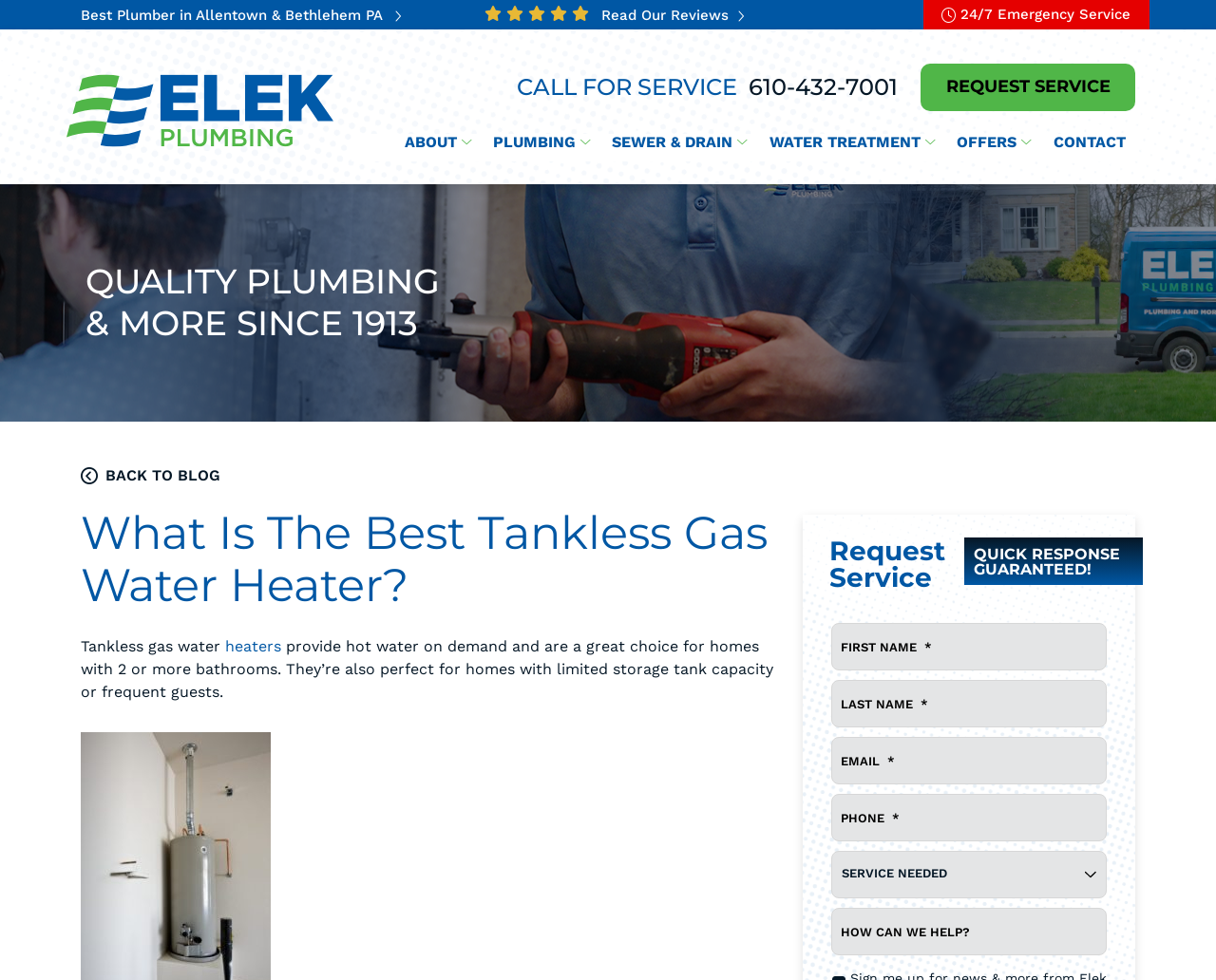What is the company name?
Respond to the question with a well-detailed and thorough answer.

I found the company name by looking at the logo image with the text 'bc-elek-plumbing' and the link with the text 'Best Plumber in Allentown & Bethlehem PA'.